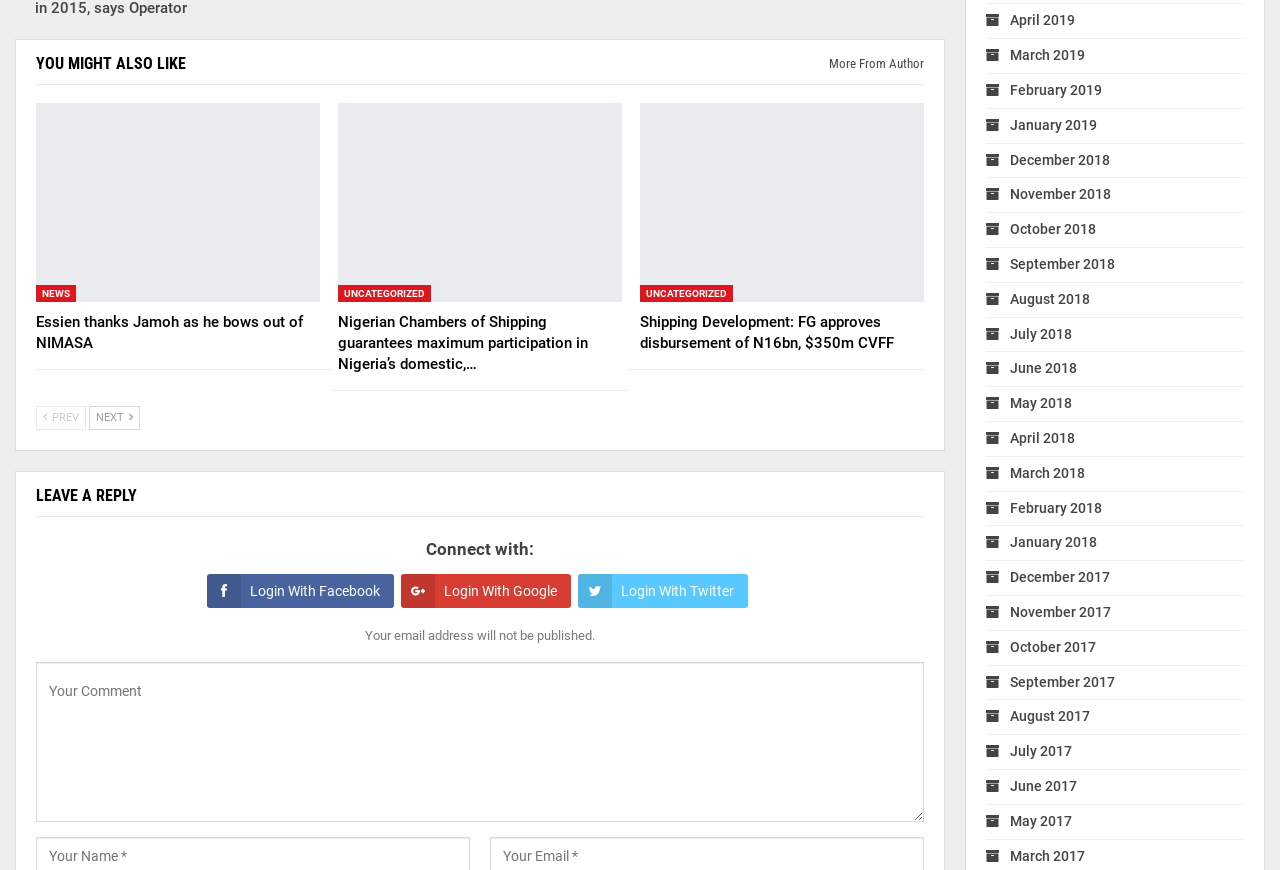Pinpoint the bounding box coordinates of the clickable element to carry out the following instruction: "Click on 'NEWS'."

[0.028, 0.328, 0.059, 0.347]